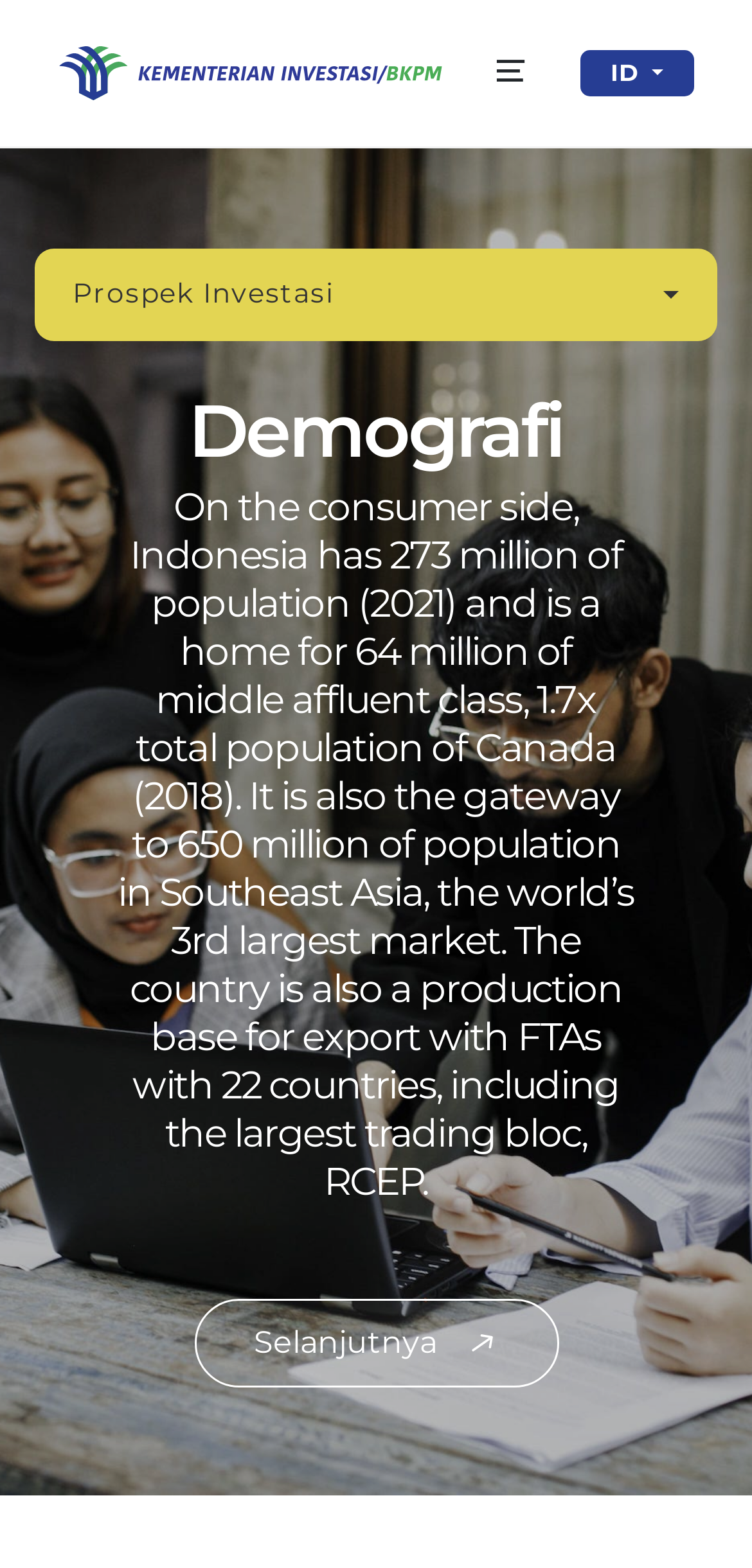What is the name of the image on the webpage?
Answer the question with a detailed explanation, including all necessary information.

The answer can be found by looking at the image element, which has a description of 'prospek-investasi-demografi'.